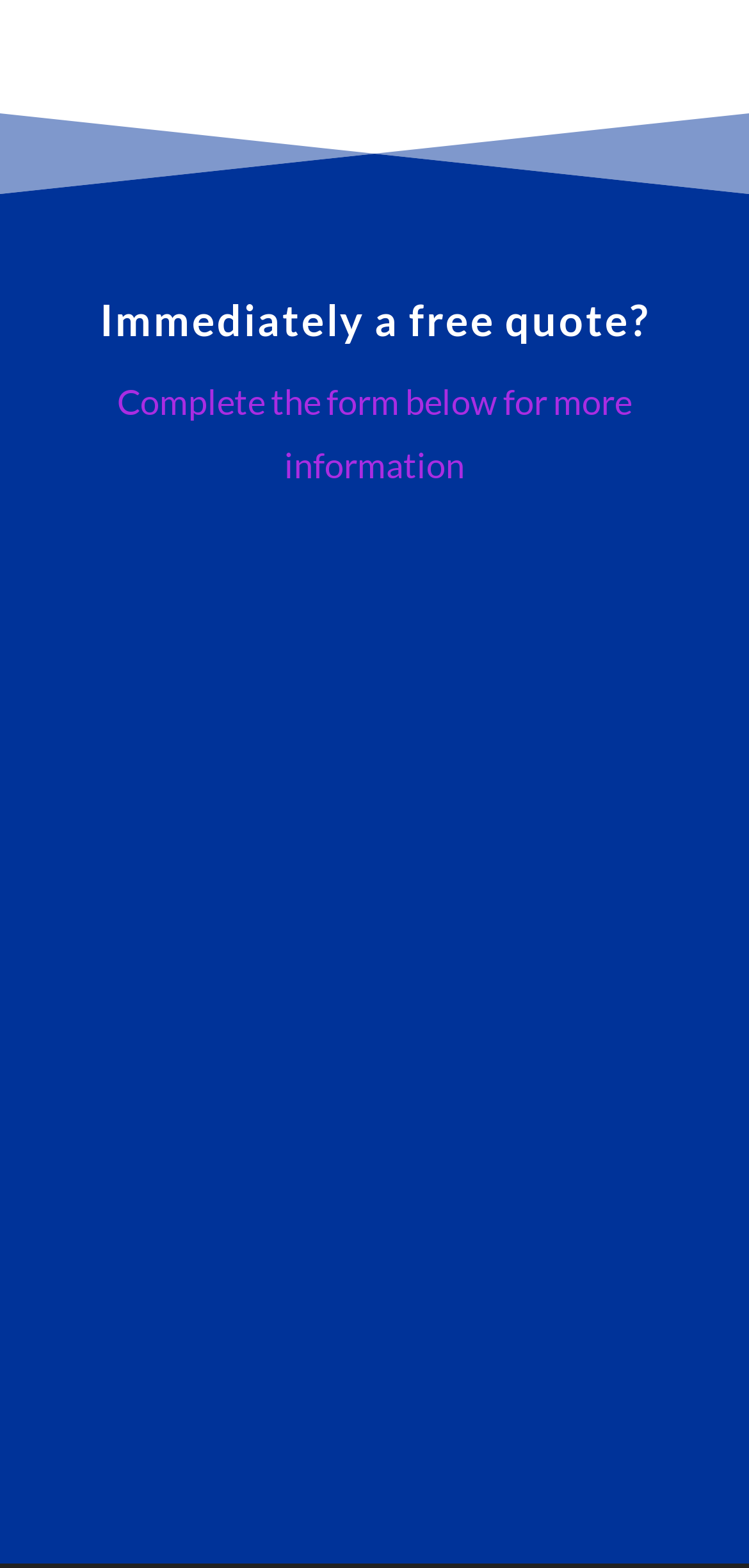Answer with a single word or phrase: 
What is the math problem displayed on the webpage?

1 + 3